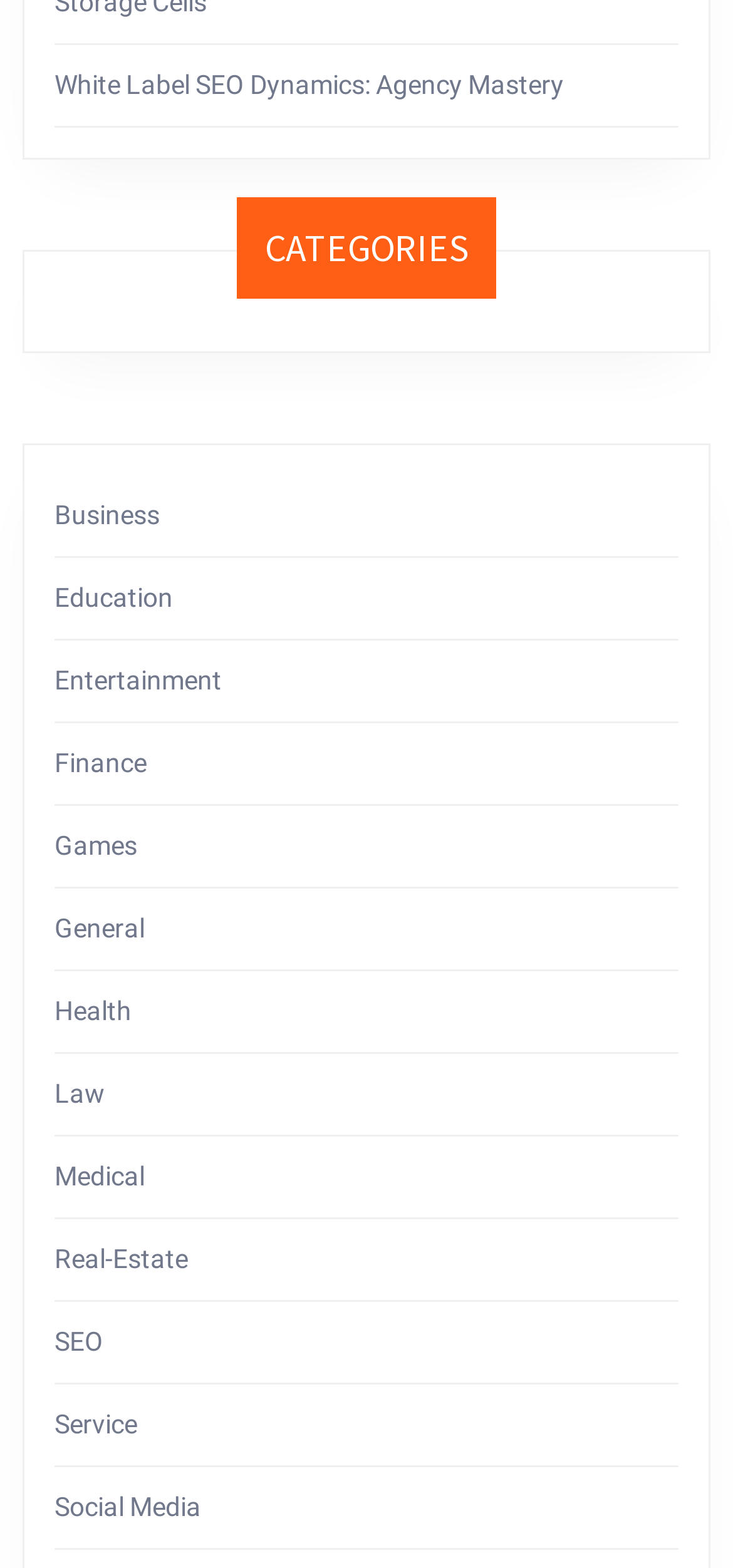Determine the bounding box coordinates of the element's region needed to click to follow the instruction: "Click on the 'Business' category". Provide these coordinates as four float numbers between 0 and 1, formatted as [left, top, right, bottom].

[0.074, 0.319, 0.218, 0.338]